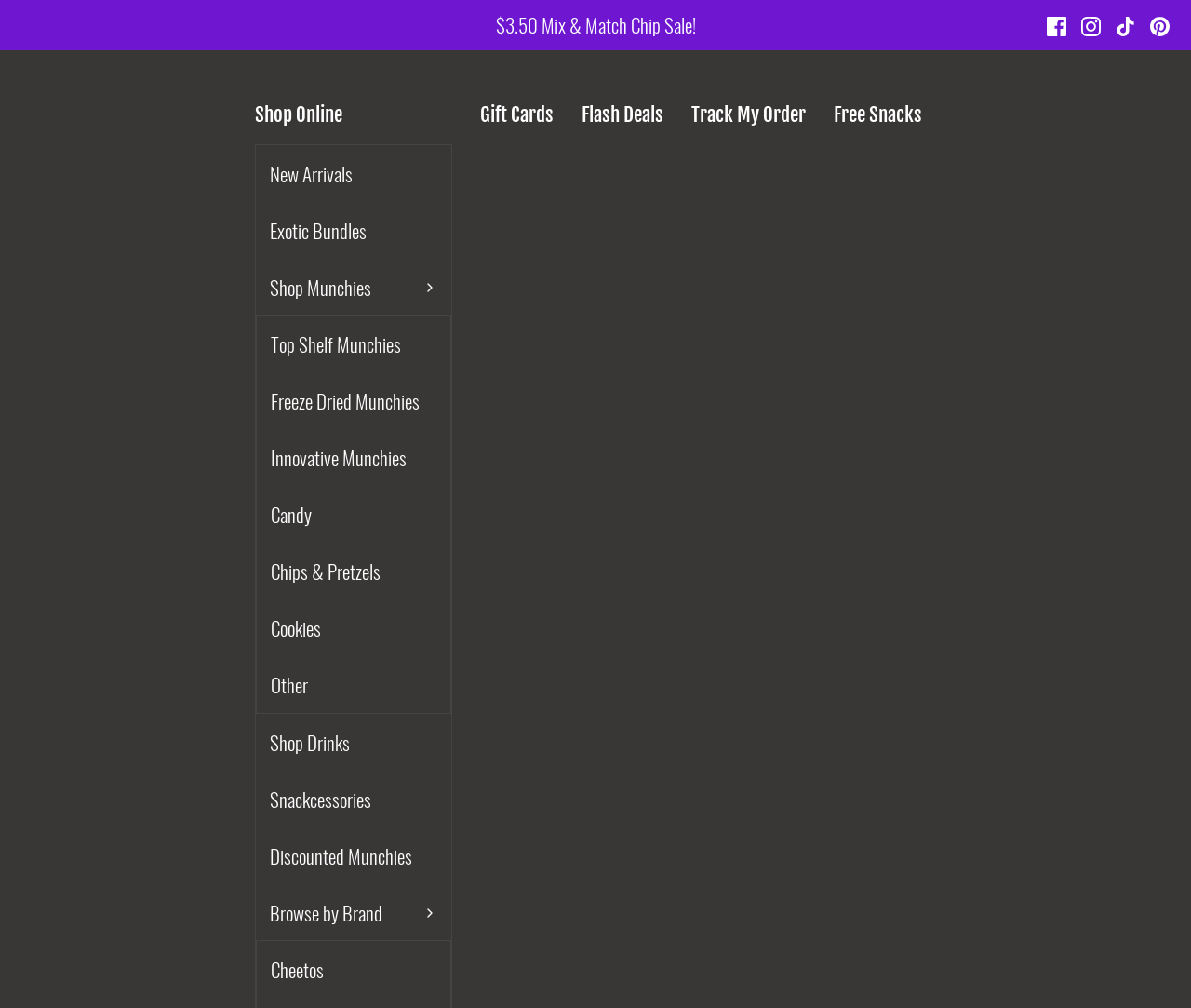Given the content of the image, can you provide a detailed answer to the question?
What is the purpose of the 'Shop Munchies' category?

The 'Shop Munchies' category is a dropdown menu item that allows users to shop for various types of munchies, including Top Shelf Munchies, Freeze Dried Munchies, Innovative Munchies, and others.